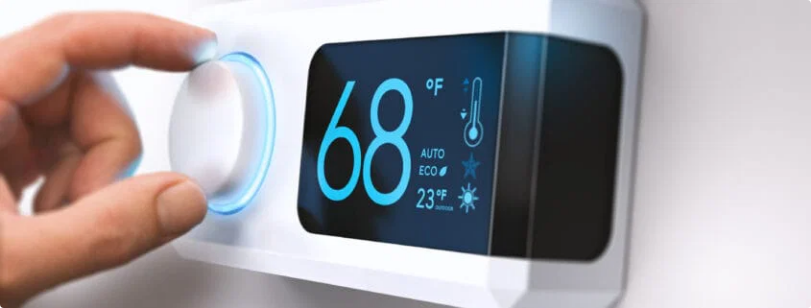Paint a vivid picture with your description of the image.

The image showcases a modern thermostat being adjusted by a person's hand. The display prominently shows a temperature of 68°F, indicating the current setting. Additionally, the screen features a thermometer icon, suggesting a focus on temperature regulation, along with various indicators for settings such as "AUTO" and "ECO." This advanced thermostat is designed to optimize home heating and cooling, reflecting a growing trend in smart home technology aimed at enhancing indoor comfort and energy efficiency.